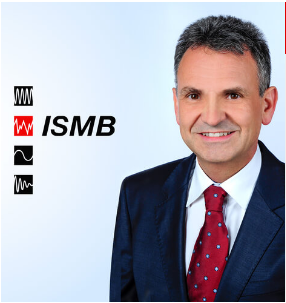Answer the following inquiry with a single word or phrase:
What does ISMB focus on?

integrated structural dynamics, measurement, and analysis